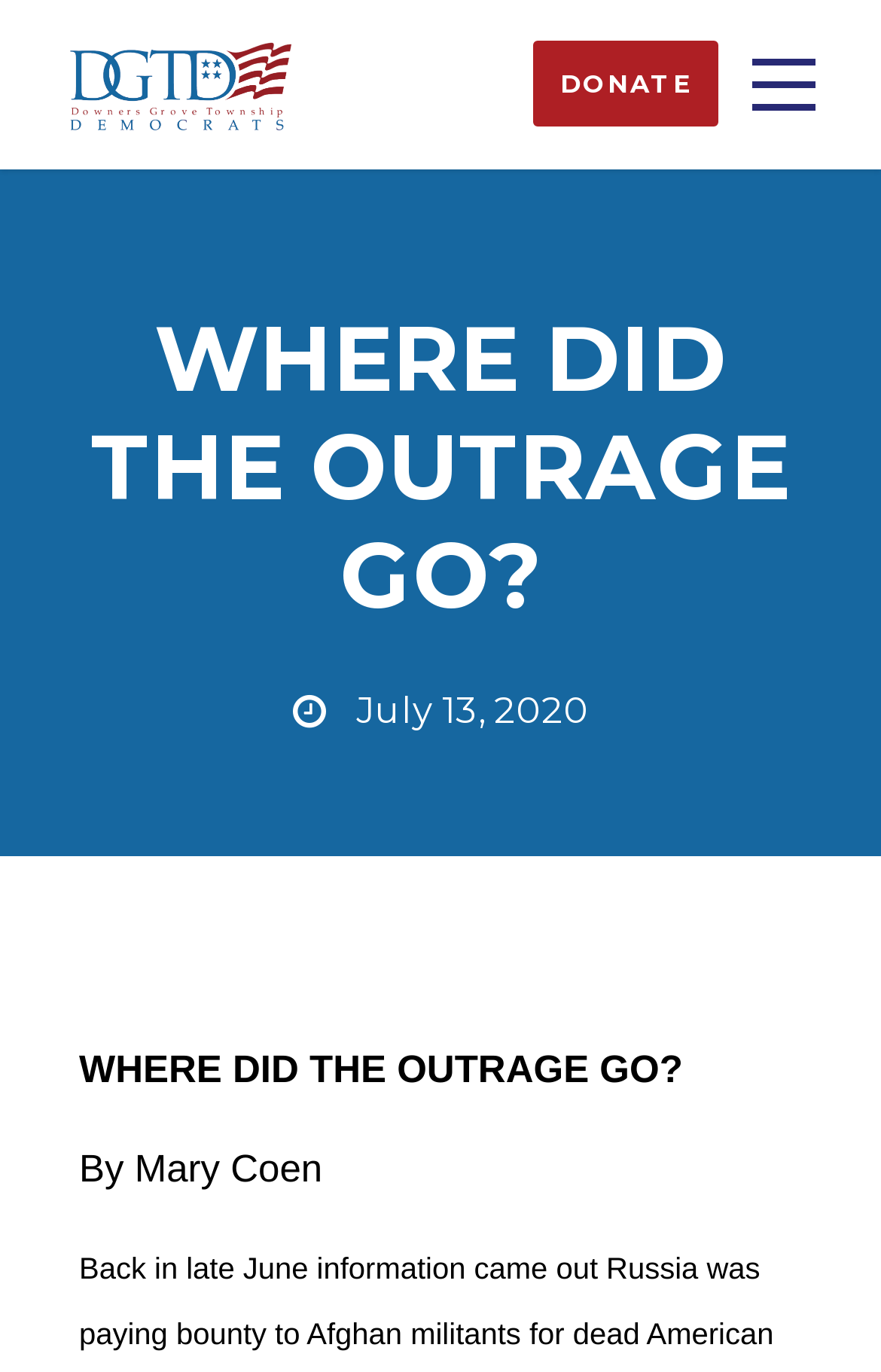Locate the heading on the webpage and return its text.

WHERE DID THE OUTRAGE GO?